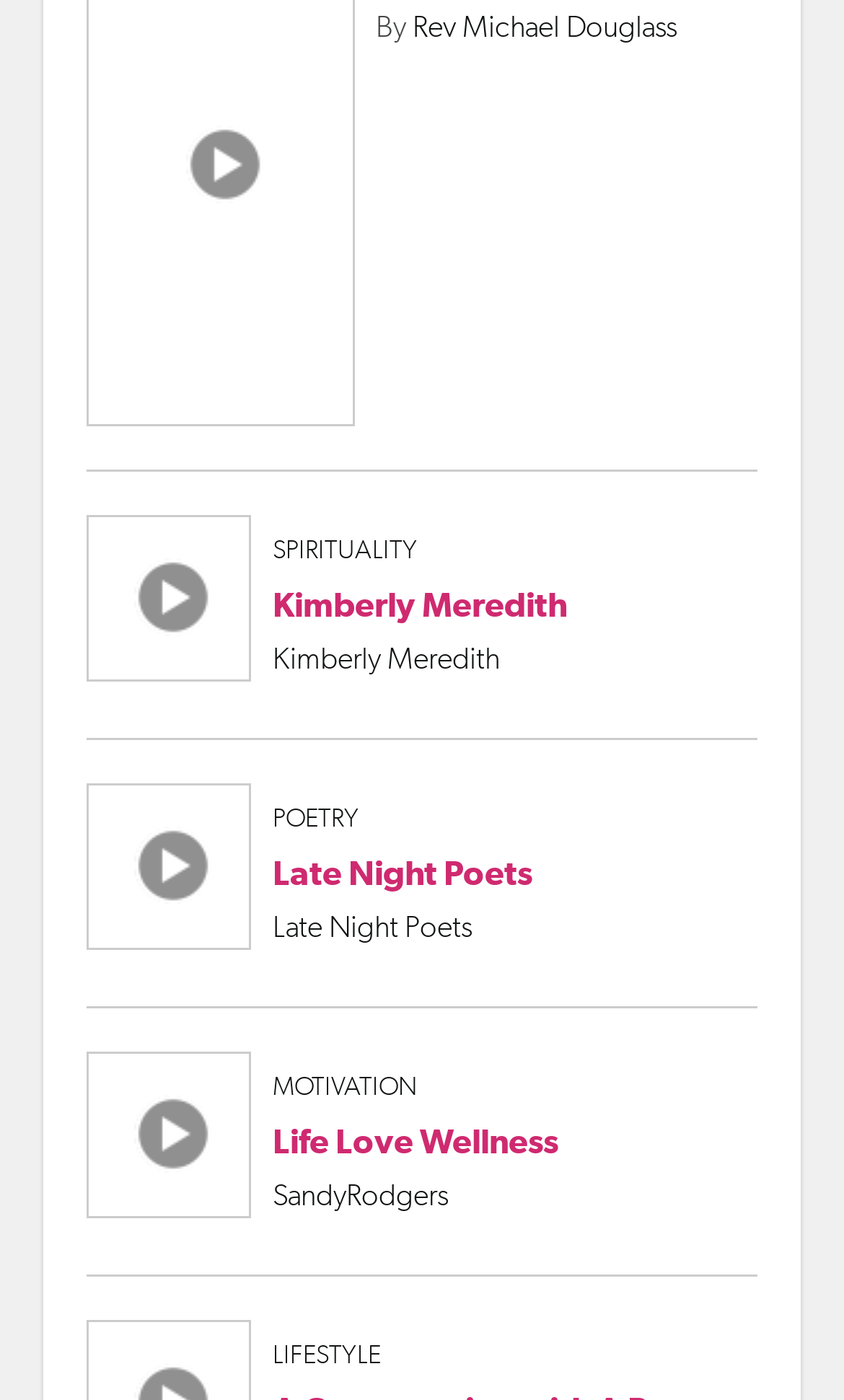What is the theme of the article associated with SandyRodgers?
Look at the webpage screenshot and answer the question with a detailed explanation.

The article associated with SandyRodgers is linked to the category MOTIVATION, which is indicated by the link 'MOTIVATION' under the HeaderAsNonLandmark element.